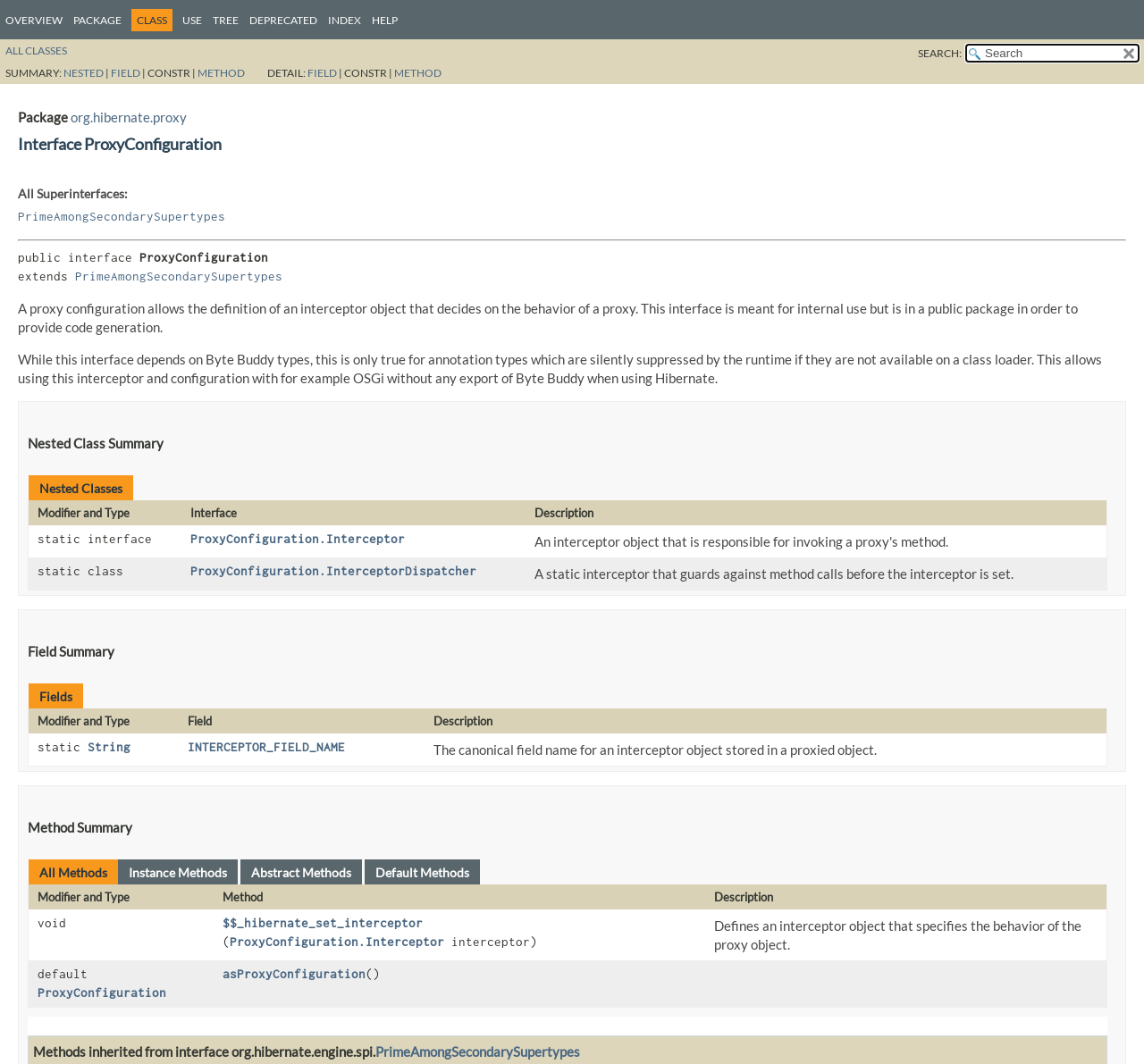Provide the bounding box for the UI element matching this description: "Package".

[0.064, 0.013, 0.106, 0.025]